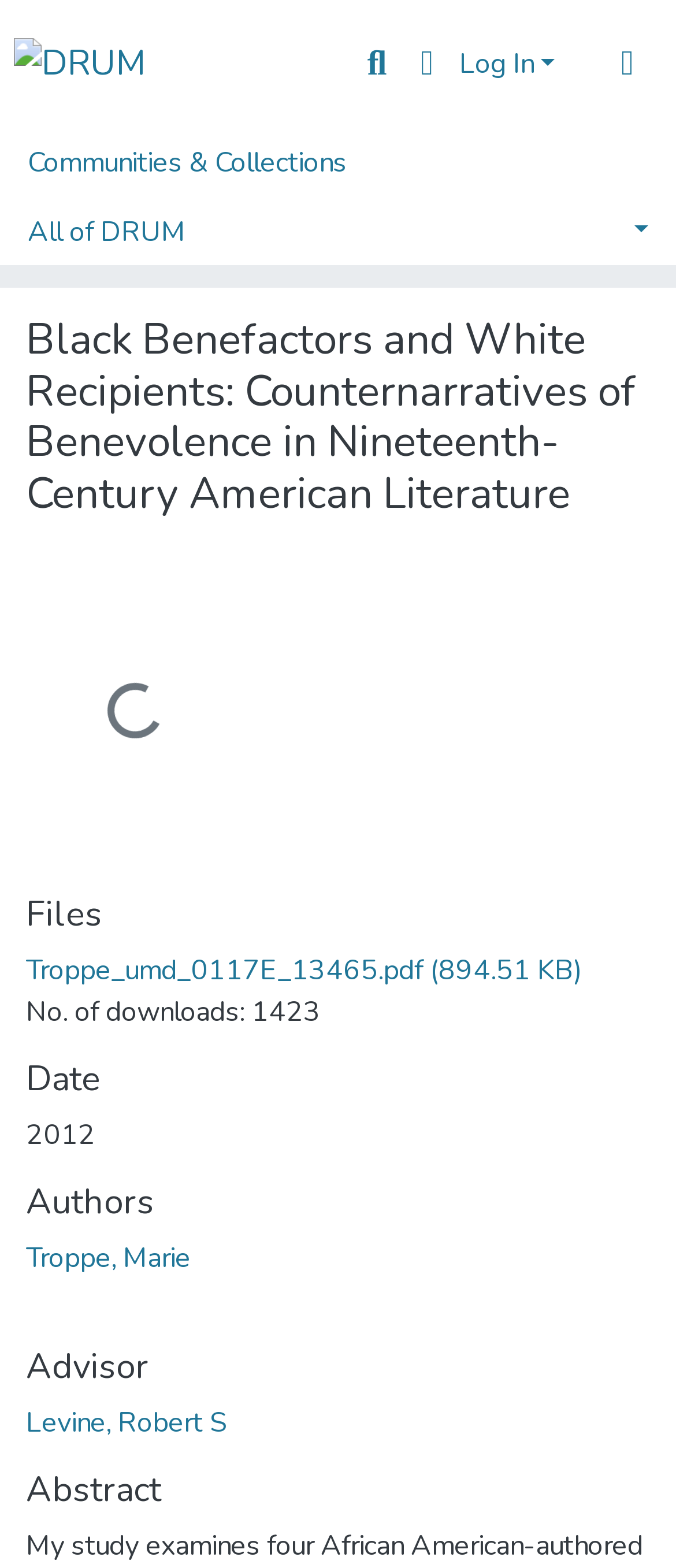Identify the bounding box coordinates necessary to click and complete the given instruction: "Search for a keyword".

[0.513, 0.018, 0.59, 0.06]